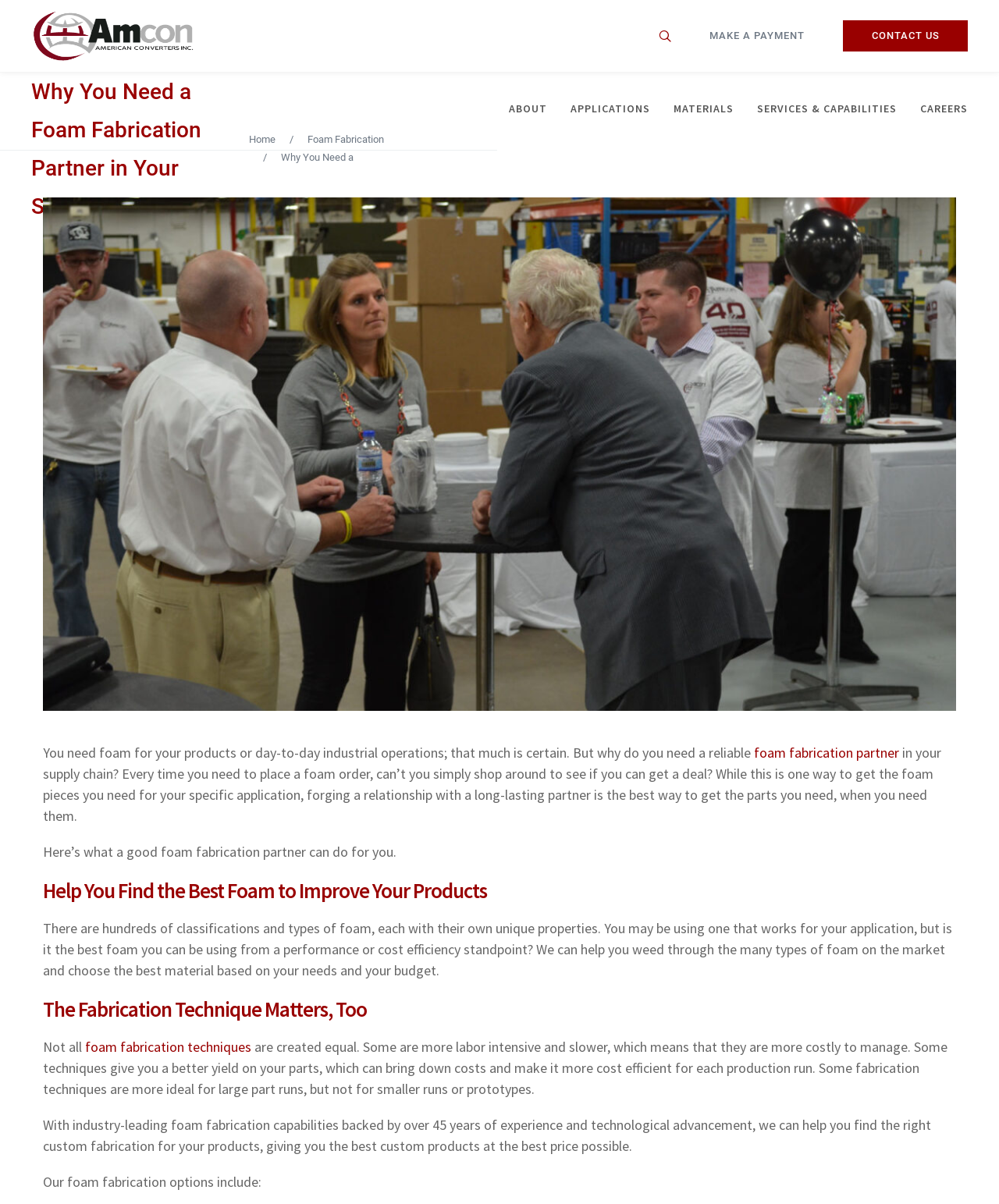Determine the bounding box coordinates for the clickable element required to fulfill the instruction: "Click on the 'Amcon Foam' logo". Provide the coordinates as four float numbers between 0 and 1, i.e., [left, top, right, bottom].

[0.031, 0.0, 0.195, 0.06]